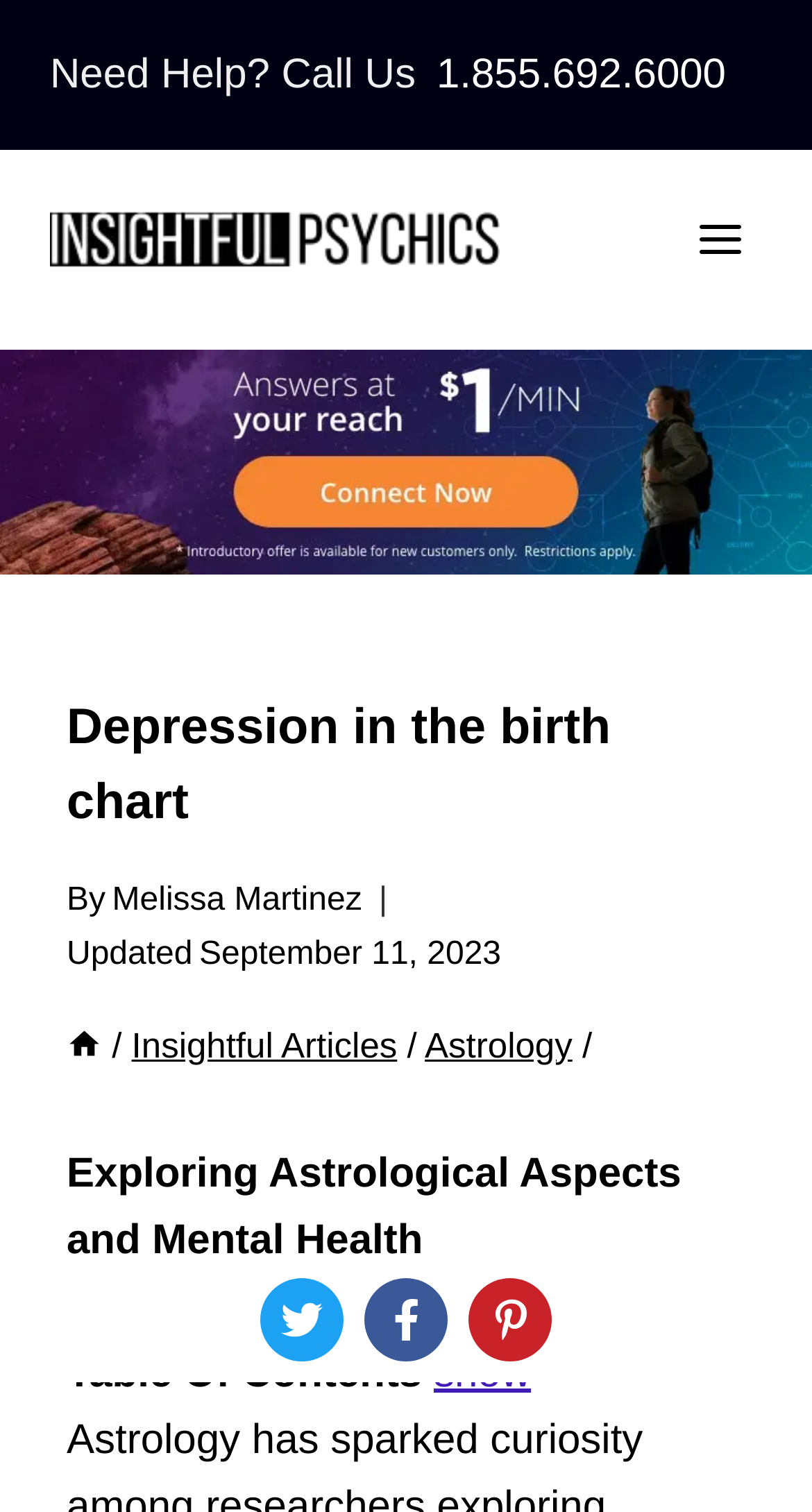What is the date of the article update?
Please provide a detailed and comprehensive answer to the question.

I found the update date by looking at the section below the main heading, where it says 'Updated September 11, 2023'.